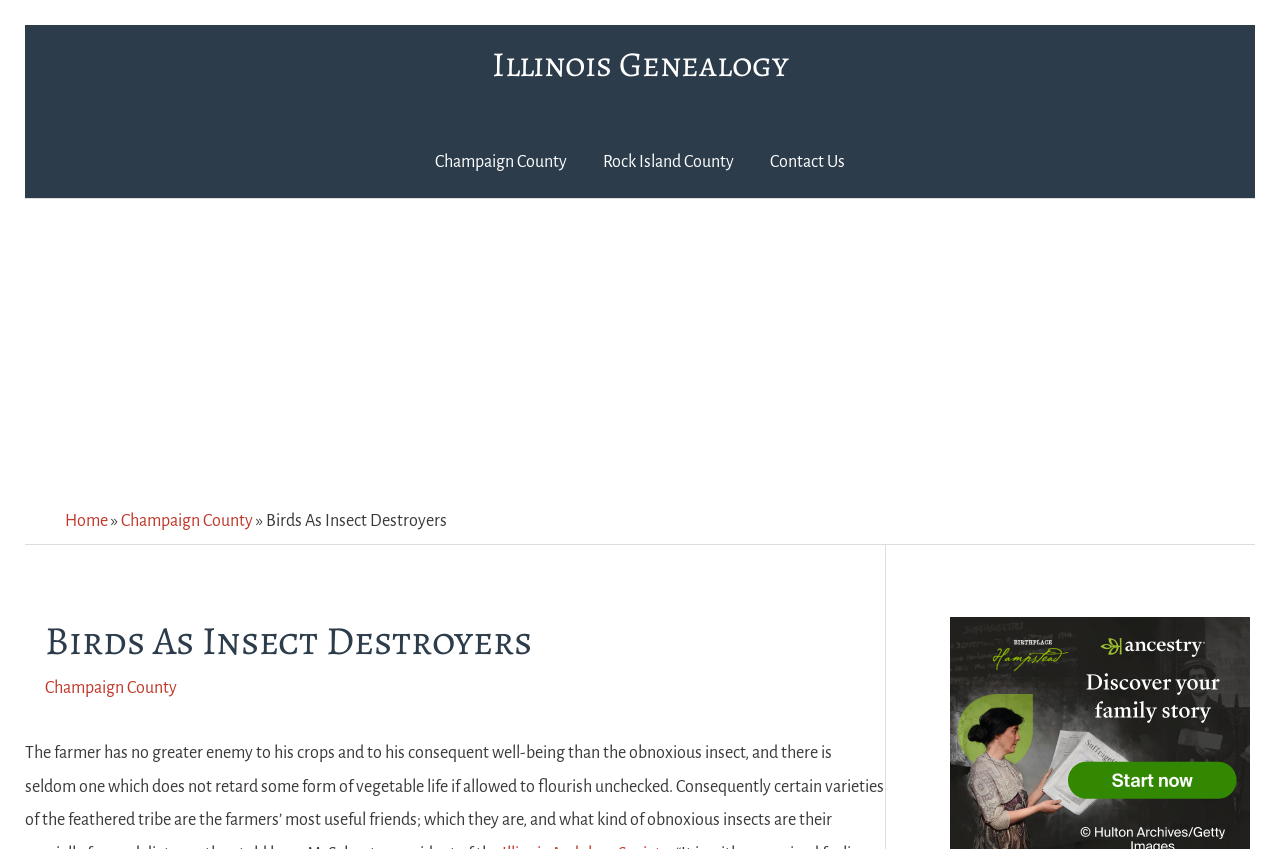How many counties are listed in the site navigation? From the image, respond with a single word or brief phrase.

2